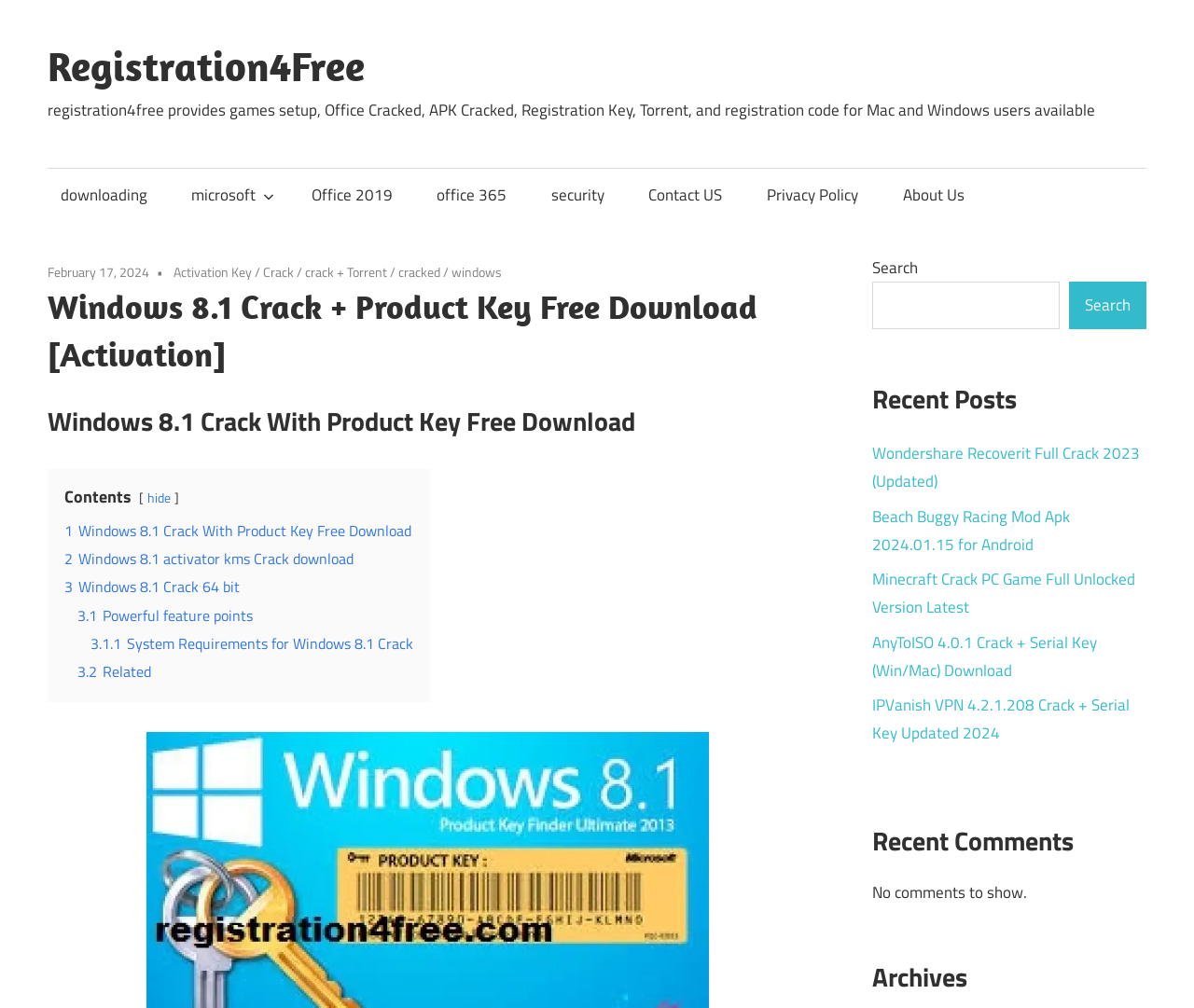What is the text of the webpage's headline?

Windows 8.1 Crack + Product Key Free Download [Activation]